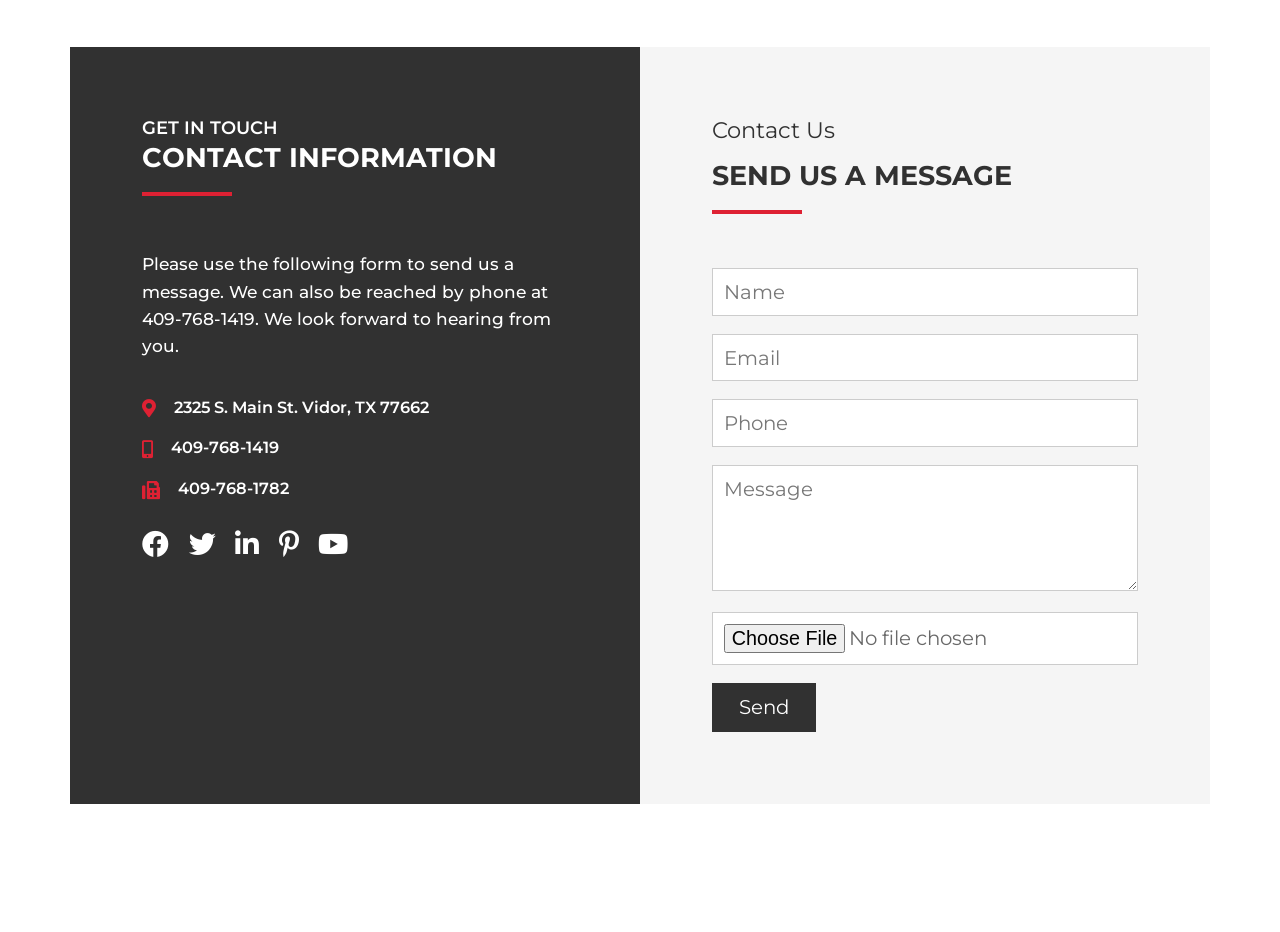For the given element description 409-768-1419, determine the bounding box coordinates of the UI element. The coordinates should follow the format (top-left x, top-left y, bottom-right x, bottom-right y) and be within the range of 0 to 1.

[0.134, 0.468, 0.218, 0.492]